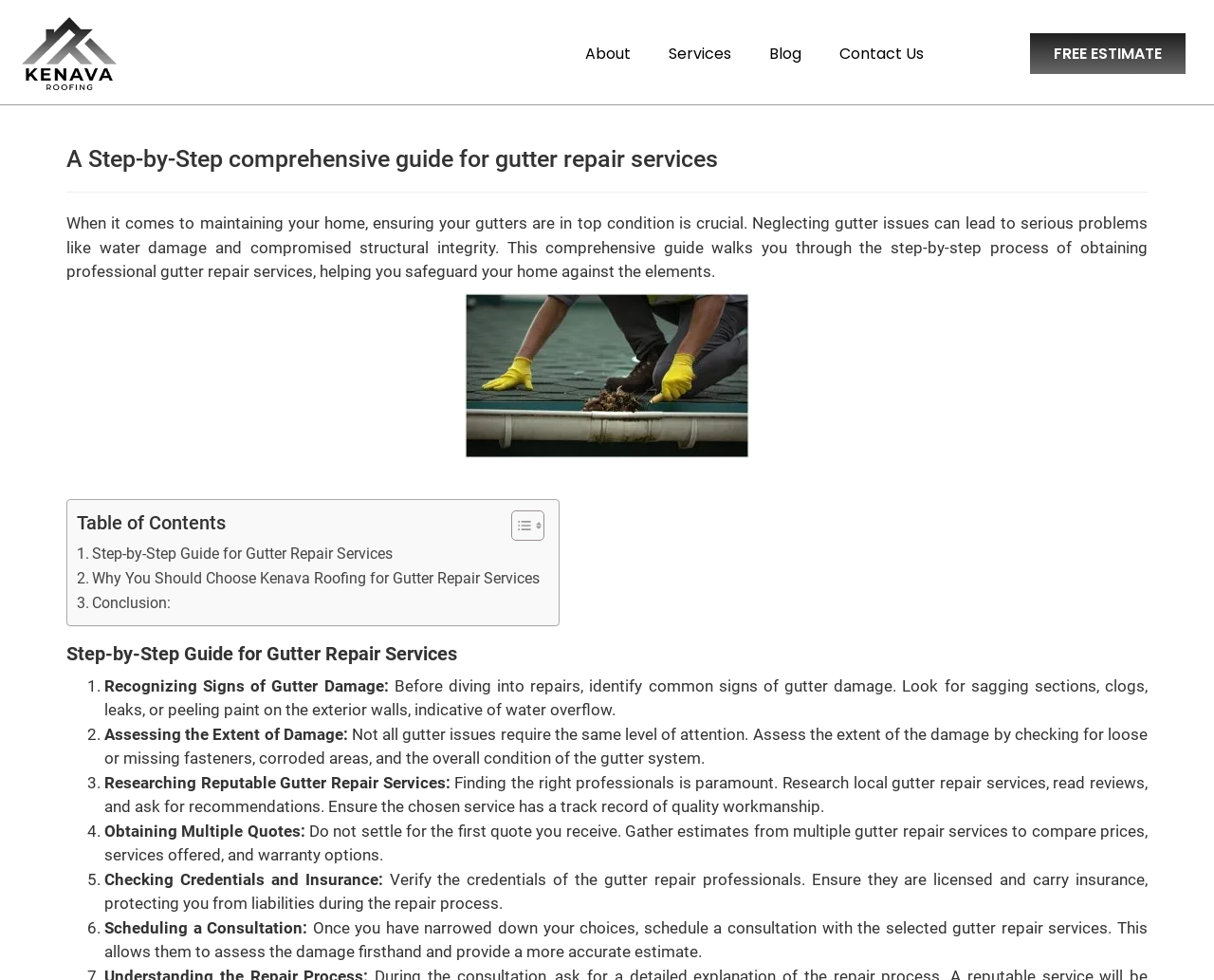Give a concise answer of one word or phrase to the question: 
What should you do after researching gutter repair services?

Get multiple quotes